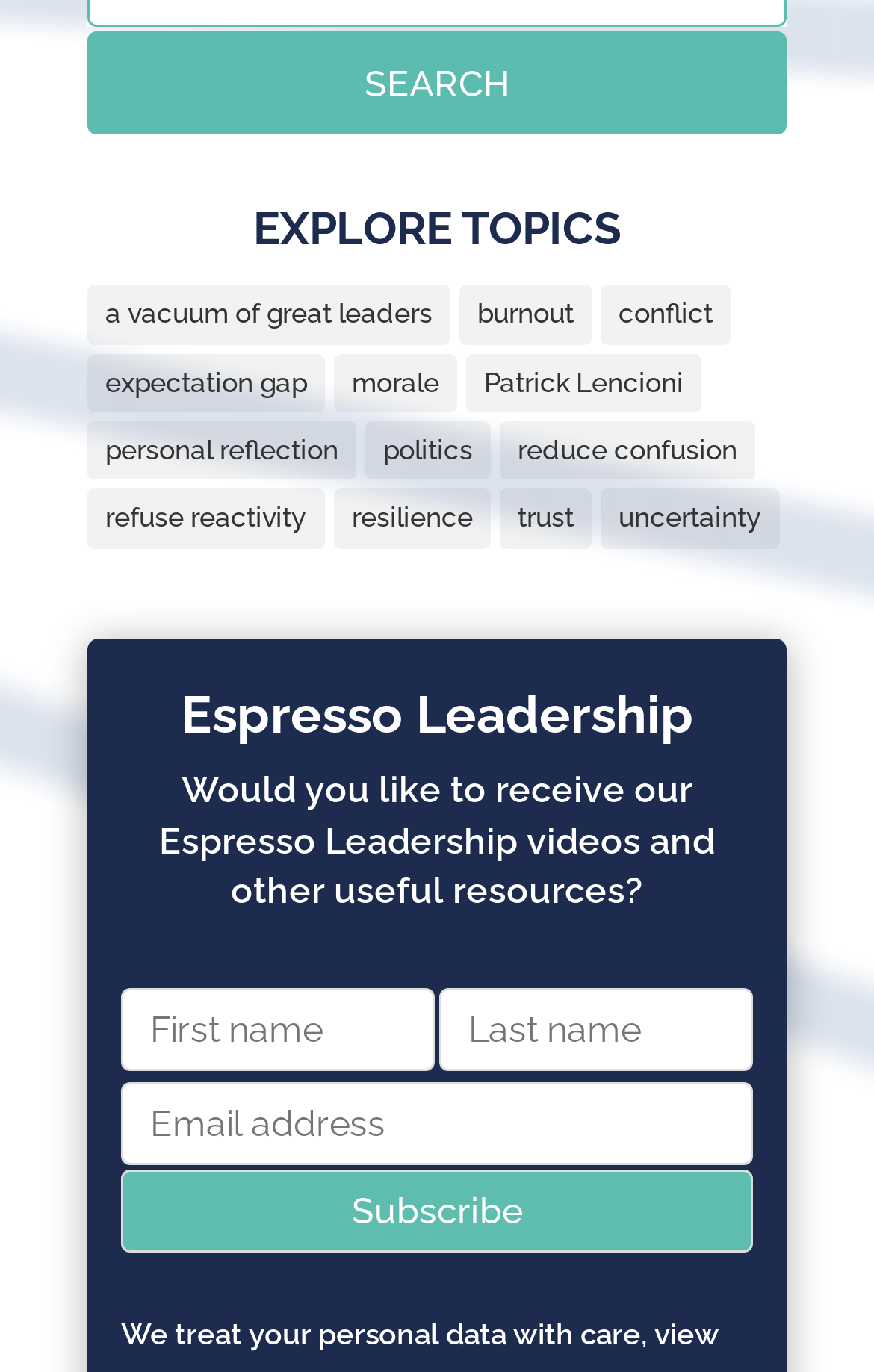Use a single word or phrase to respond to the question:
How many items are related to 'morale'?

7